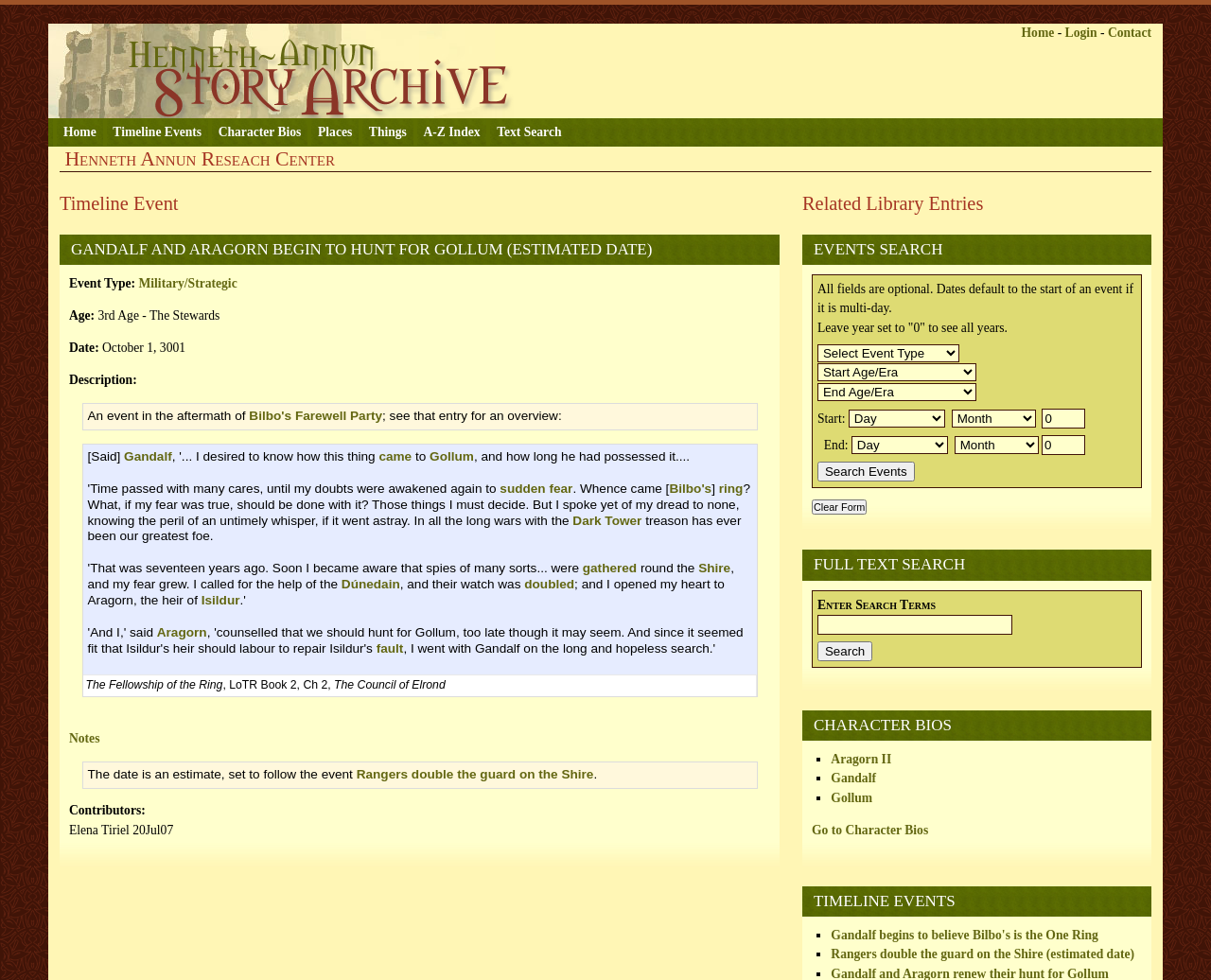Can you give a comprehensive explanation to the question given the content of the image?
What is the name of the place where Gandalf and Aragorn gather?

I found the answer by reading the description of the event, which is located in the blockquote section. The link 'Shire' is mentioned as the place where Gandalf and Aragorn gather.